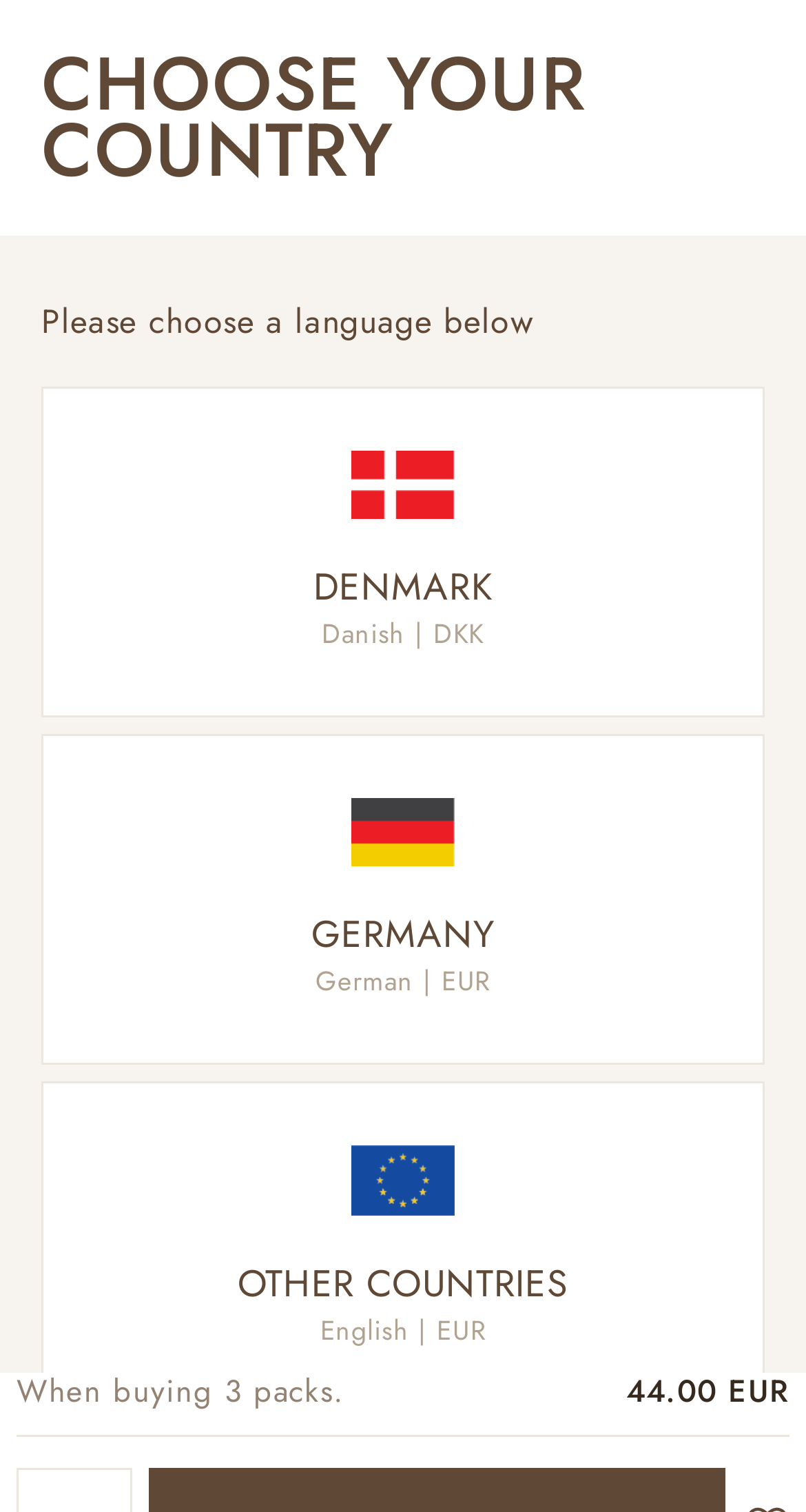Find the bounding box coordinates of the clickable area required to complete the following action: "Search for products".

[0.646, 0.0, 0.764, 0.082]